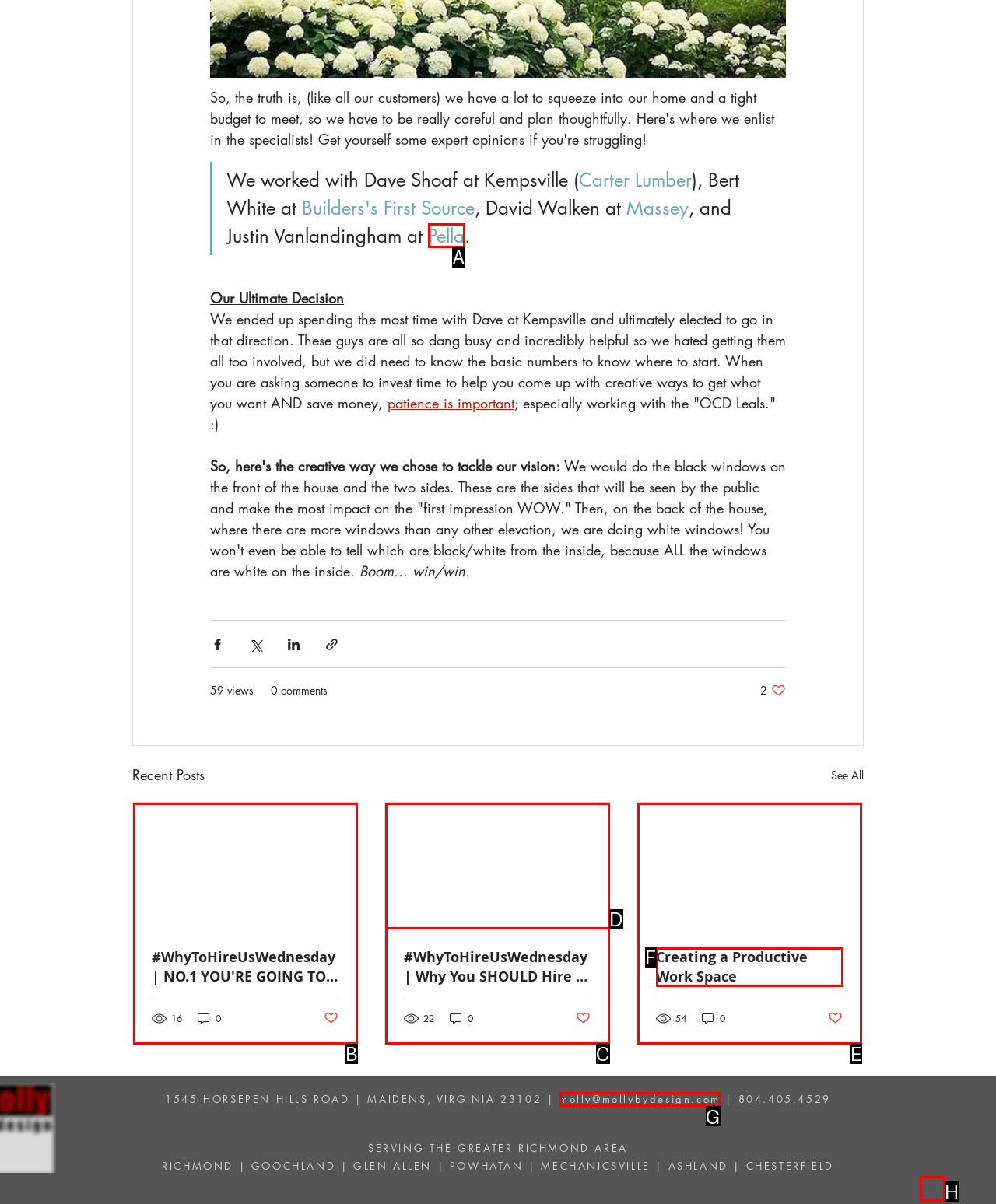Find the correct option to complete this instruction: Contact Molly via email. Reply with the corresponding letter.

G